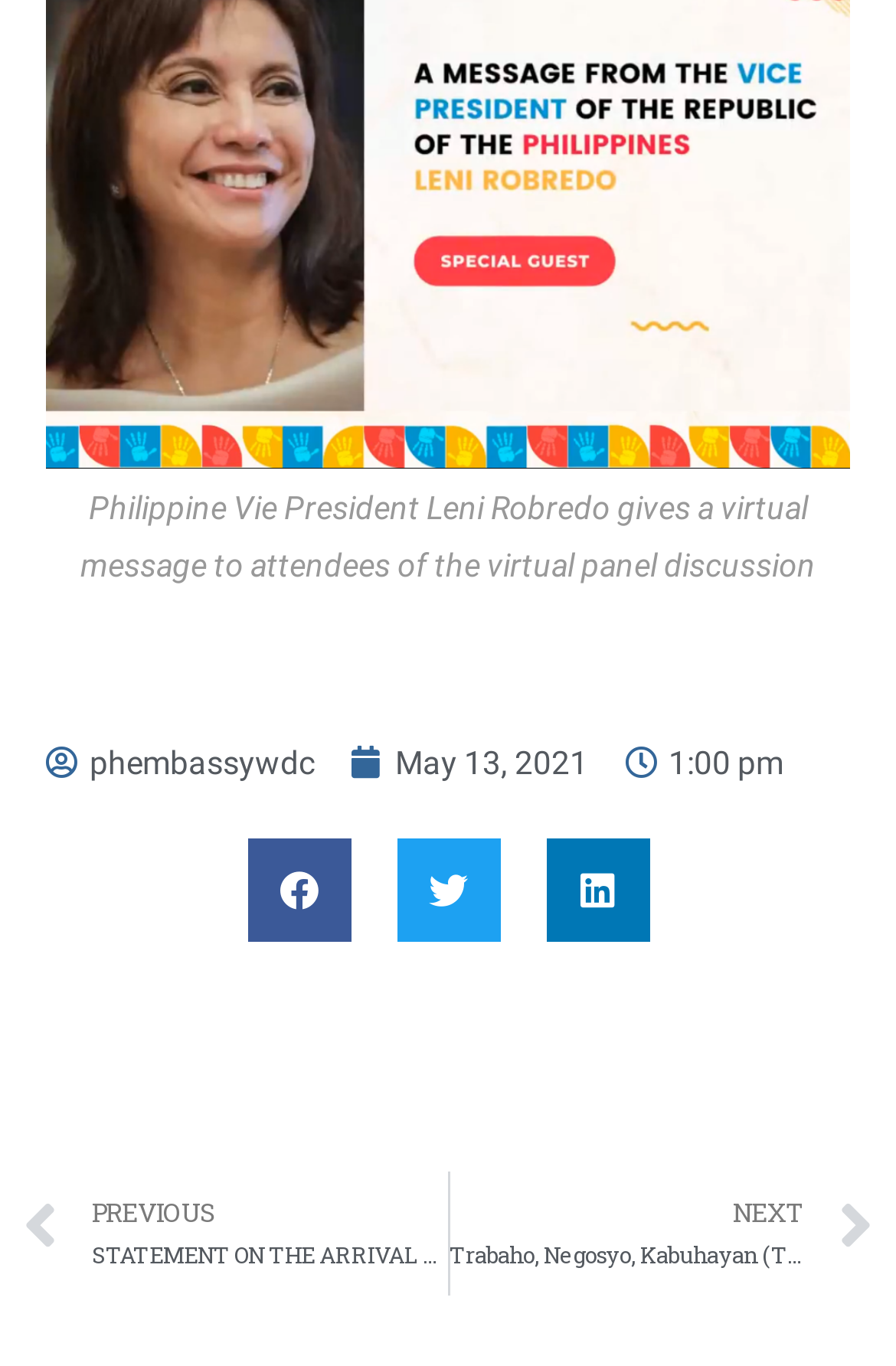Answer the question with a brief word or phrase:
How many navigation links are available on the webpage?

2